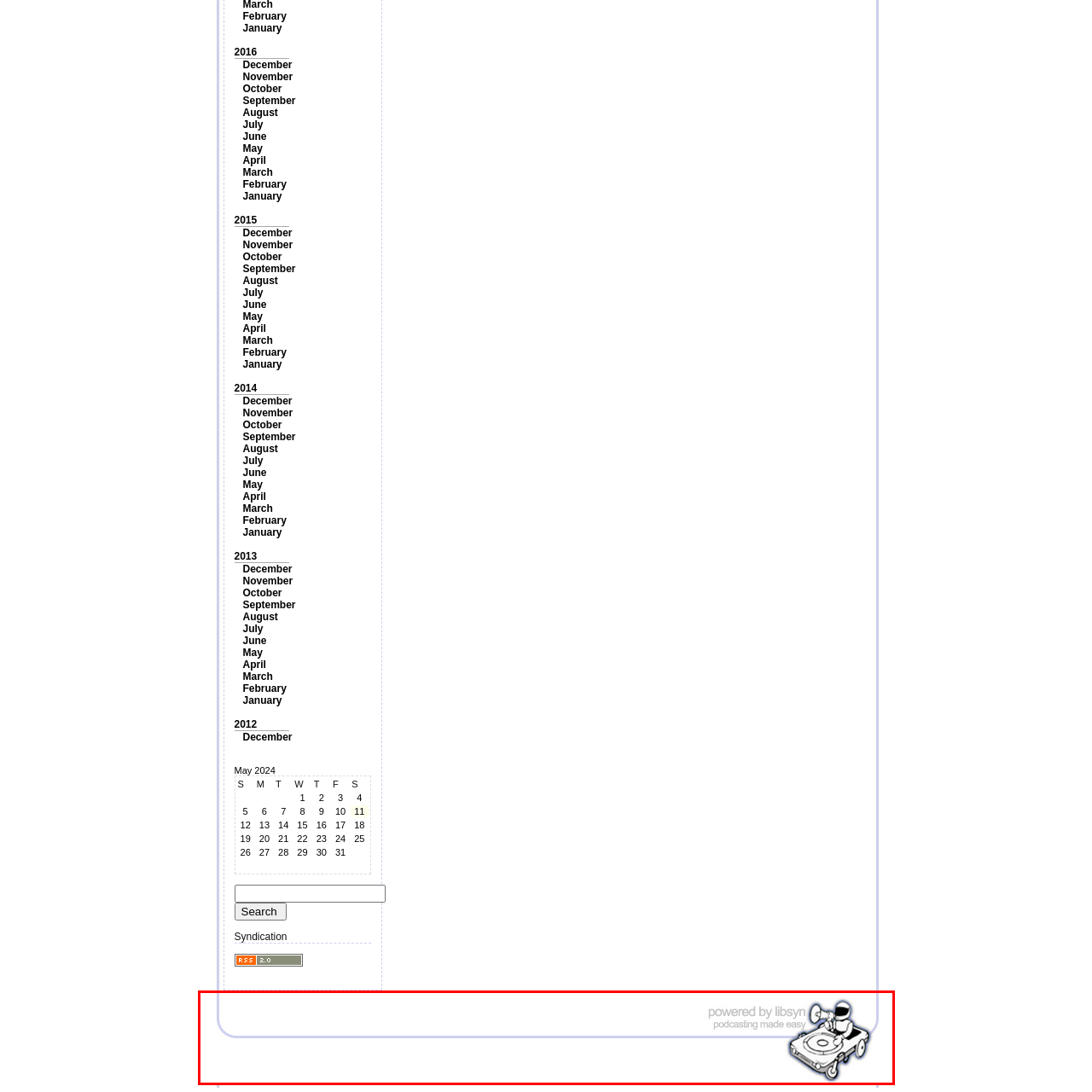Explain in detail what is depicted in the image enclosed by the red boundary.

The image features a sleek design element from Libsyn, a platform known for simplifying the podcasting process. At the top, a faint blue border frames the content, enhancing the modern aesthetic. Prominently displayed in the lower right corner is an illustration of a stylized vinyl turntable, symbolizing audio production and creativity. The phrase "powered by Libsyn" indicates the source of the service, which aims to make podcasting accessible and efficient for creators, ensuring that their content reaches audiences seamlessly.